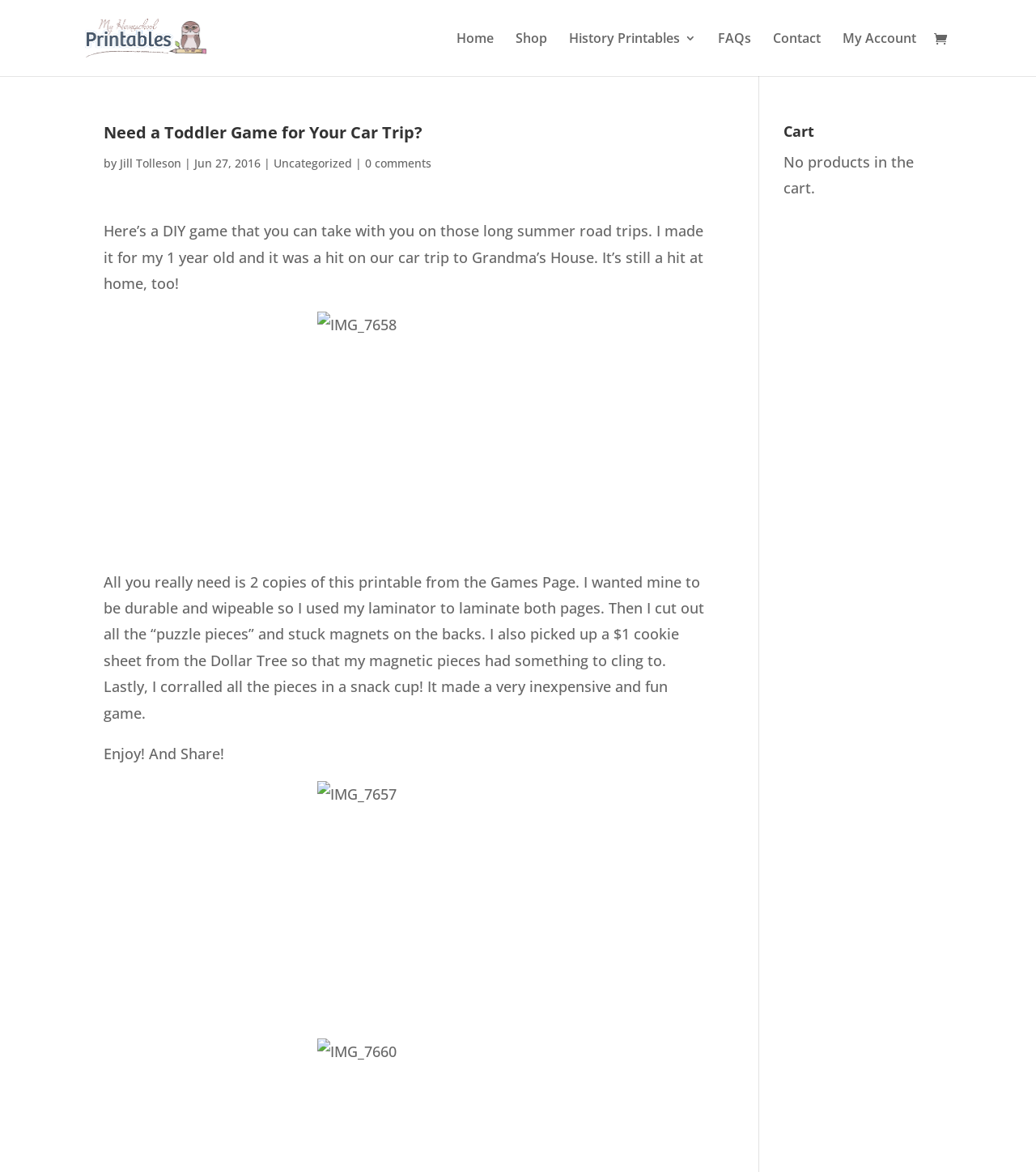Identify the bounding box for the UI element that is described as follows: "My Account".

[0.813, 0.028, 0.884, 0.065]